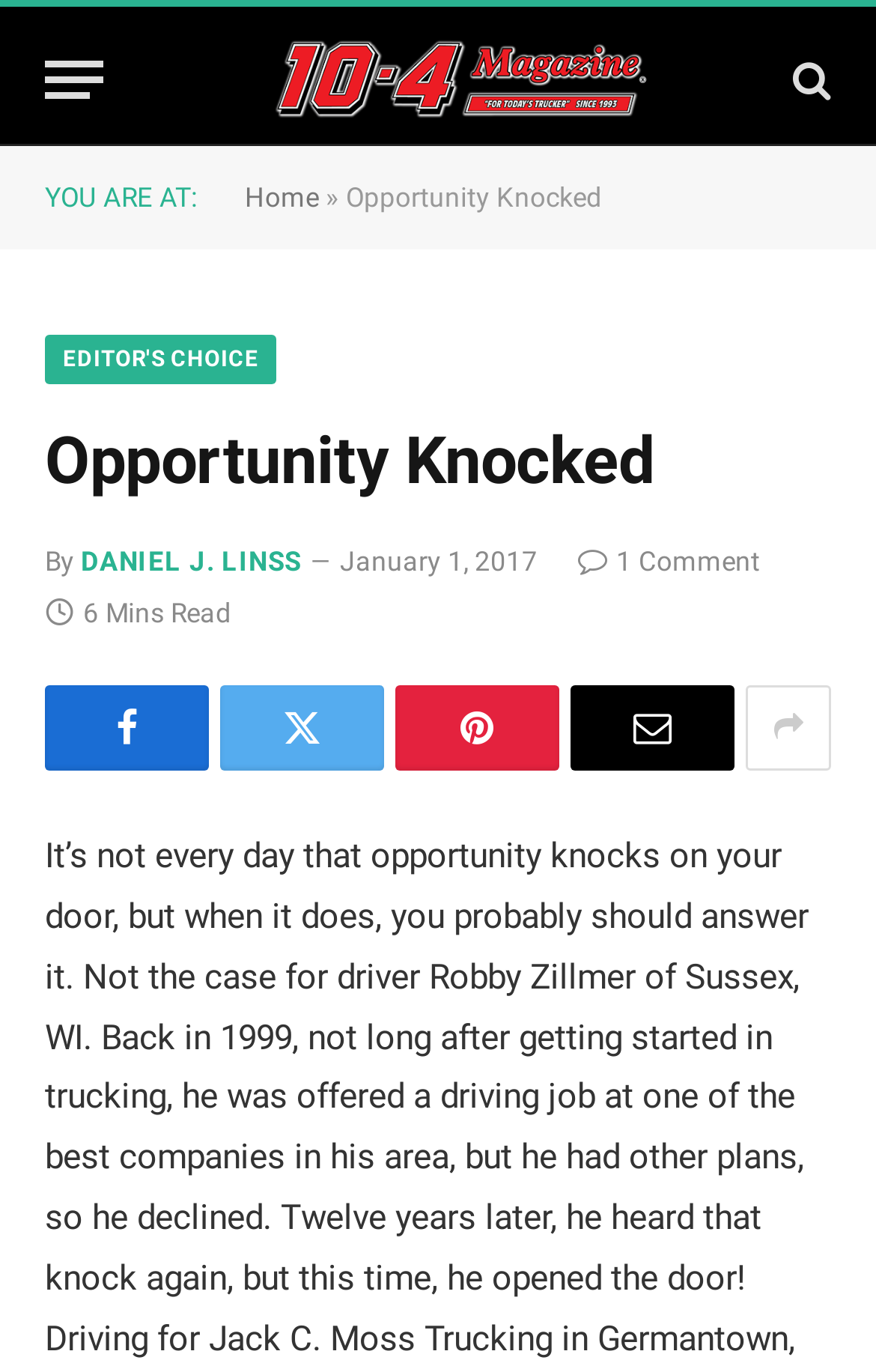Can you identify the bounding box coordinates of the clickable region needed to carry out this instruction: 'Visit Contact Us'? The coordinates should be four float numbers within the range of 0 to 1, stated as [left, top, right, bottom].

None